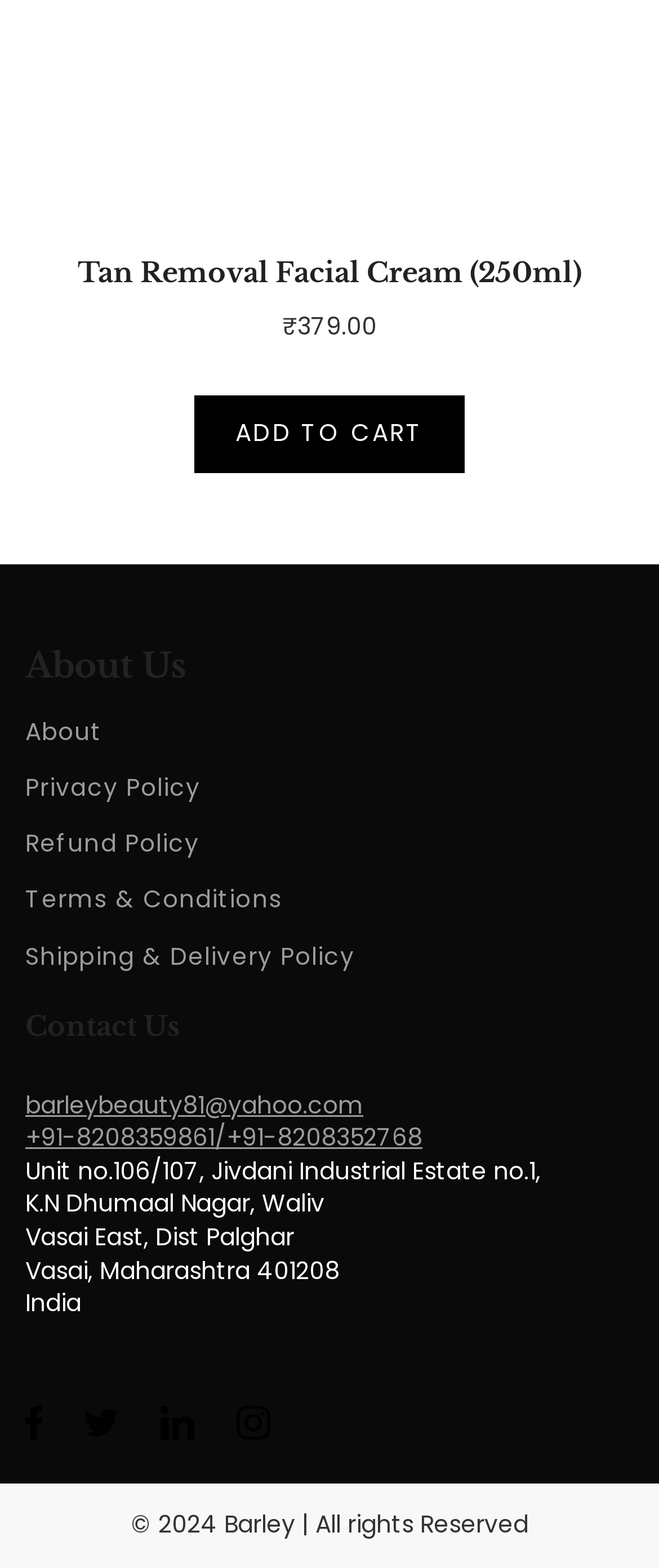What is the name of the facial cream product?
Based on the image, answer the question with a single word or brief phrase.

Tan Removal Facial Cream